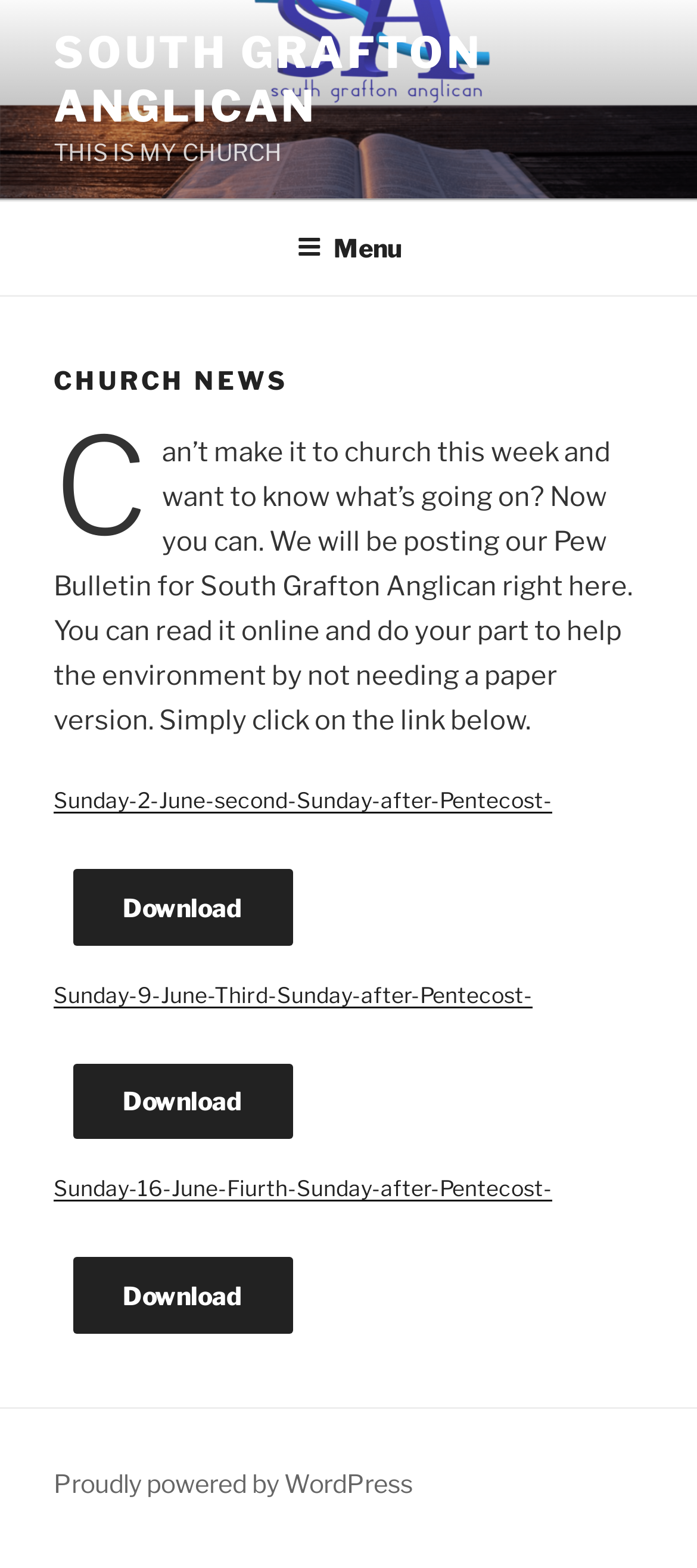Please determine the bounding box coordinates of the element's region to click in order to carry out the following instruction: "View the Sunday 16 June bulletin". The coordinates should be four float numbers between 0 and 1, i.e., [left, top, right, bottom].

[0.077, 0.75, 0.792, 0.767]